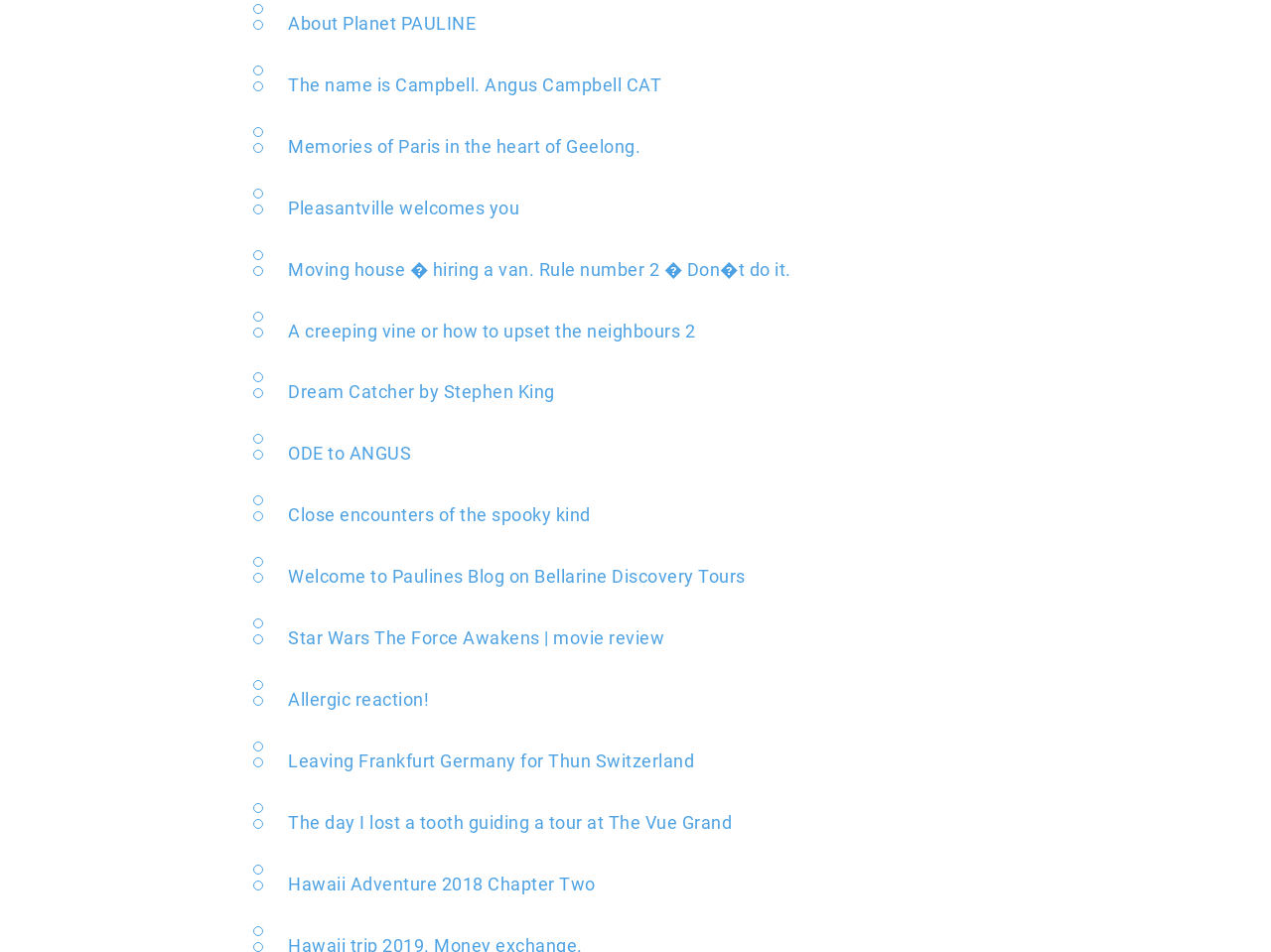Give a one-word or short-phrase answer to the following question: 
What is the title of the last link?

Hawaii Adventure 2018 Chapter Two